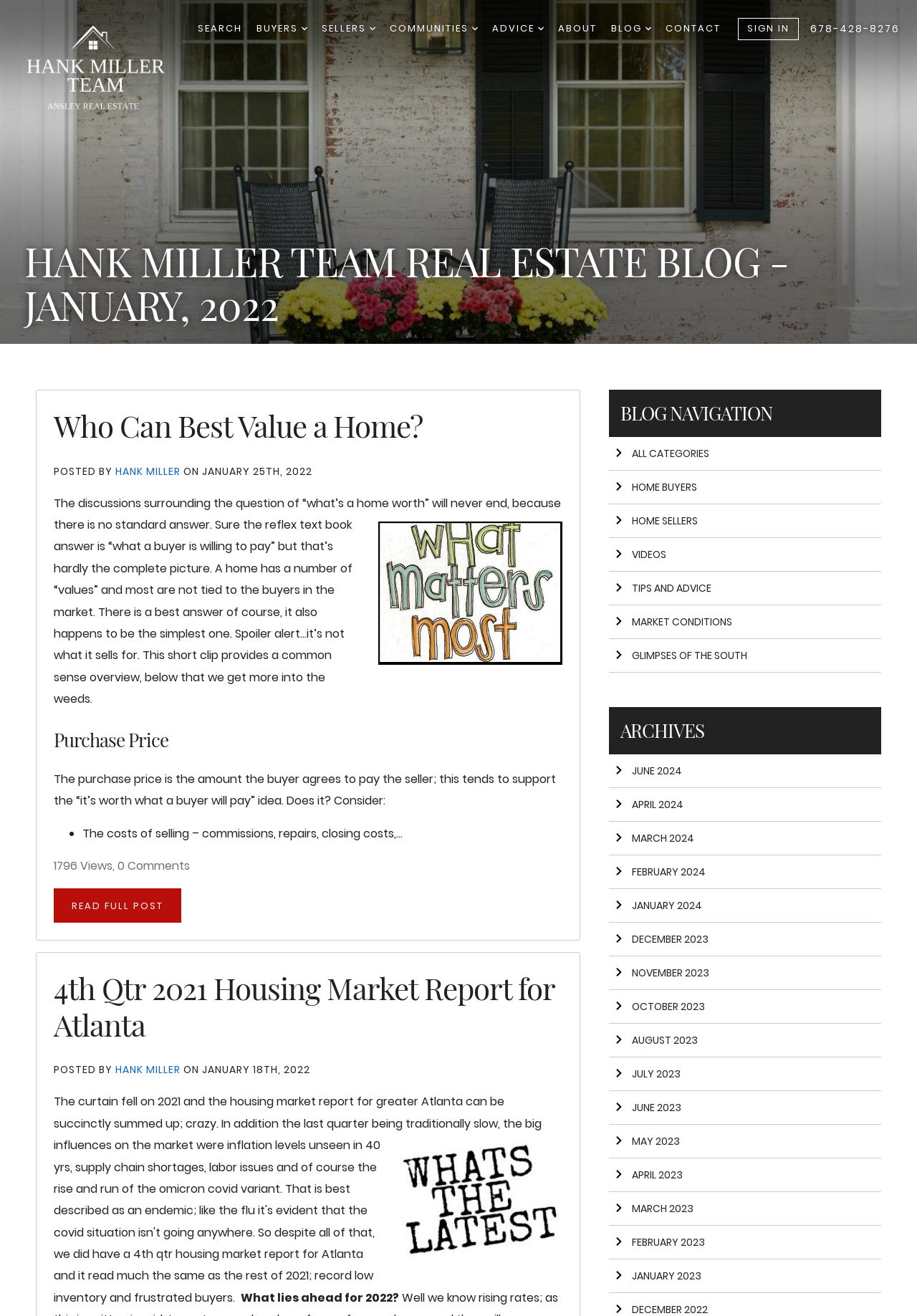What categories can be found in the blog navigation?
Respond with a short answer, either a single word or a phrase, based on the image.

Home buyers, Home sellers, etc.